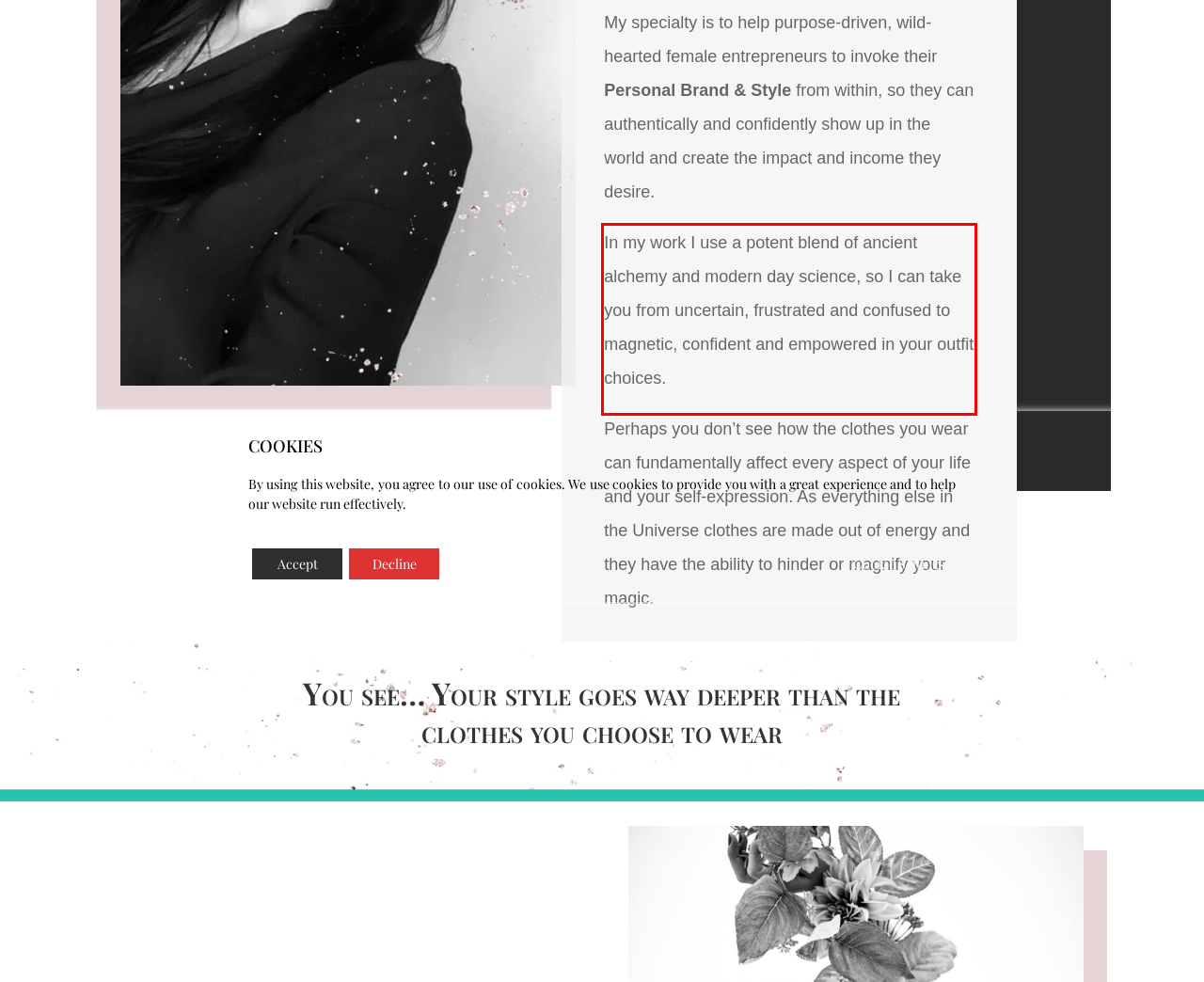You have a screenshot of a webpage with a red bounding box. Identify and extract the text content located inside the red bounding box.

In my work I use a potent blend of ancient alchemy and modern day science, so I can take you from uncertain, frustrated and confused to magnetic, confident and empowered in your outfit choices.